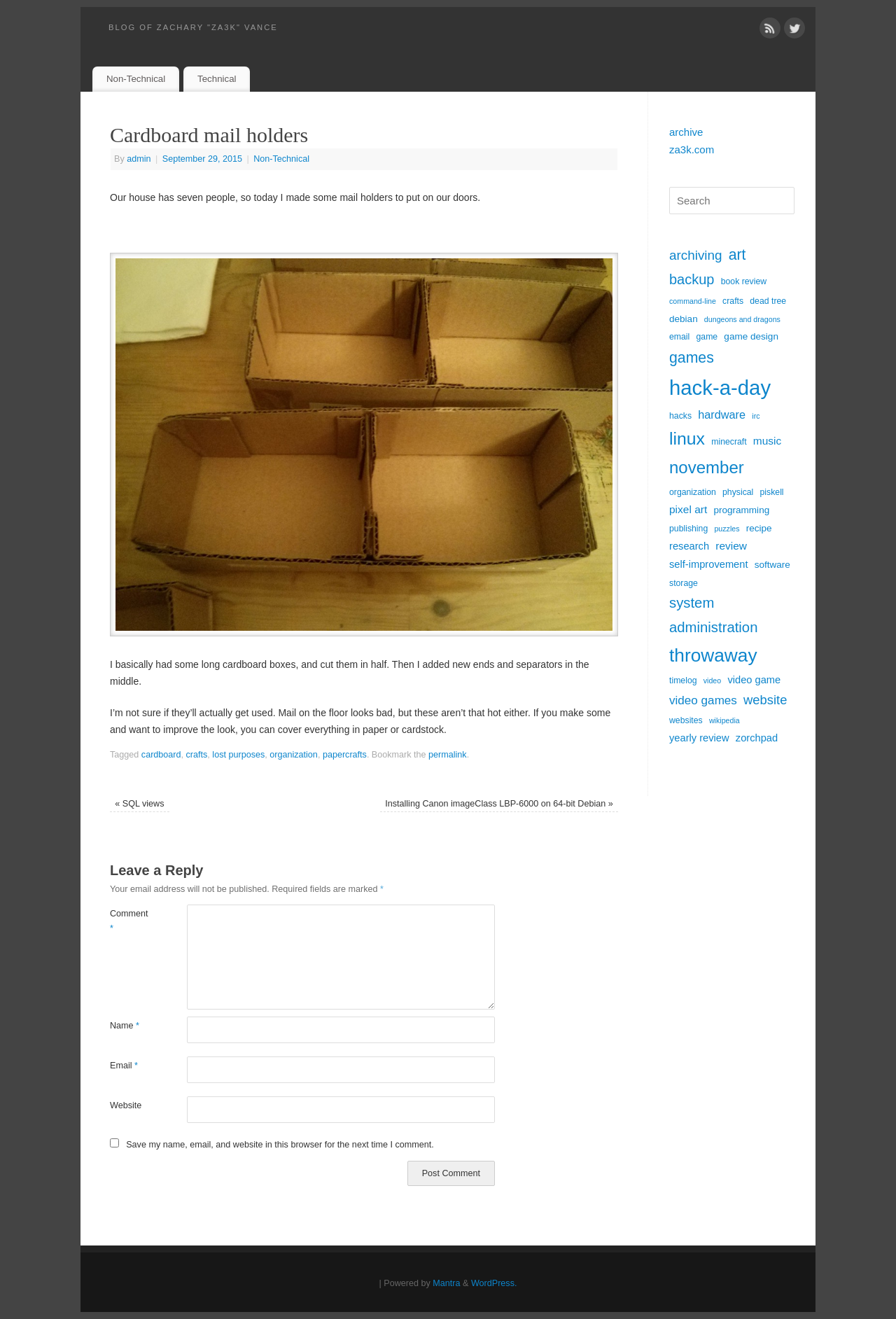Produce an elaborate caption capturing the essence of the webpage.

The webpage is a blog post titled "Cardboard mail holders" by admin, dated September 29, 2015. At the top of the page, there is a header section with a blog title "BLOG OF ZACHARY 'ZA3K' VANCE" and links to RSS and Twitter on the right side. Below the header, there are two links to categories "Non-Technical" and "Technical".

The main content of the page is an article about creating cardboard mail holders. The article starts with a heading "Cardboard mail holders" followed by a brief introduction to the project. There is an image of the cardboard mail holders below the introduction. The article then describes the process of making the mail holders, including cutting cardboard boxes, adding new ends and separators, and covering them with paper or cardstock.

On the right side of the page, there are links to related categories, including "cardboard", "crafts", "lost purposes", "organization", and "papercrafts". Below the article, there are links to previous and next posts, titled "SQL views" and "Installing Canon imageClass LBP-6000 on 64-bit Debian", respectively.

The page also has a comment section where users can leave a reply. The comment section includes fields for name, email, website, and a text box for the comment. There is also a checkbox to save the user's information for future comments.

At the bottom of the page, there are links to archives, a search box, and a list of categories, including "archiving", "art", "backup", and many others.